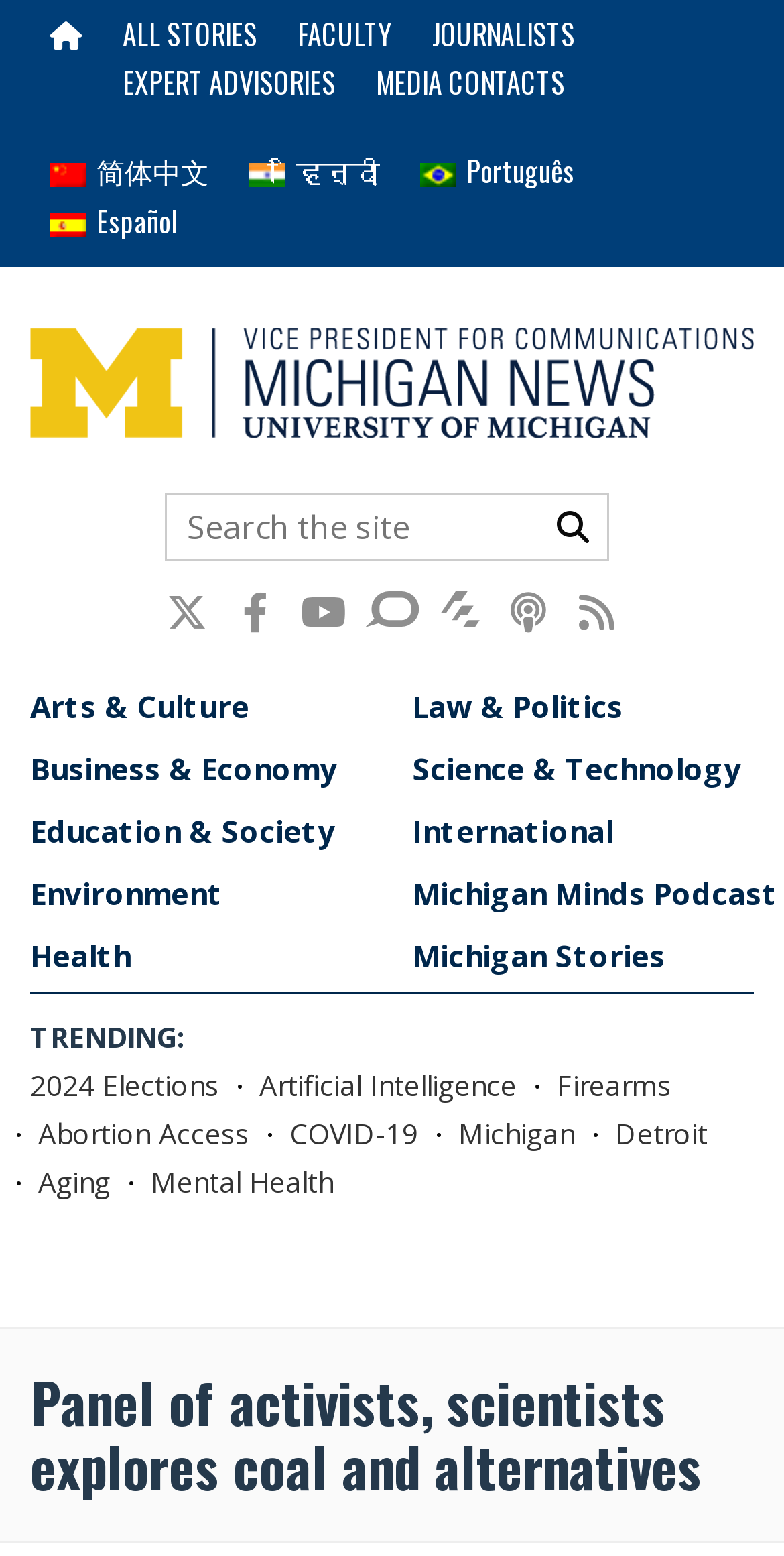From the element description: "Mental Health", extract the bounding box coordinates of the UI element. The coordinates should be expressed as four float numbers between 0 and 1, in the order [left, top, right, bottom].

[0.172, 0.744, 0.446, 0.775]